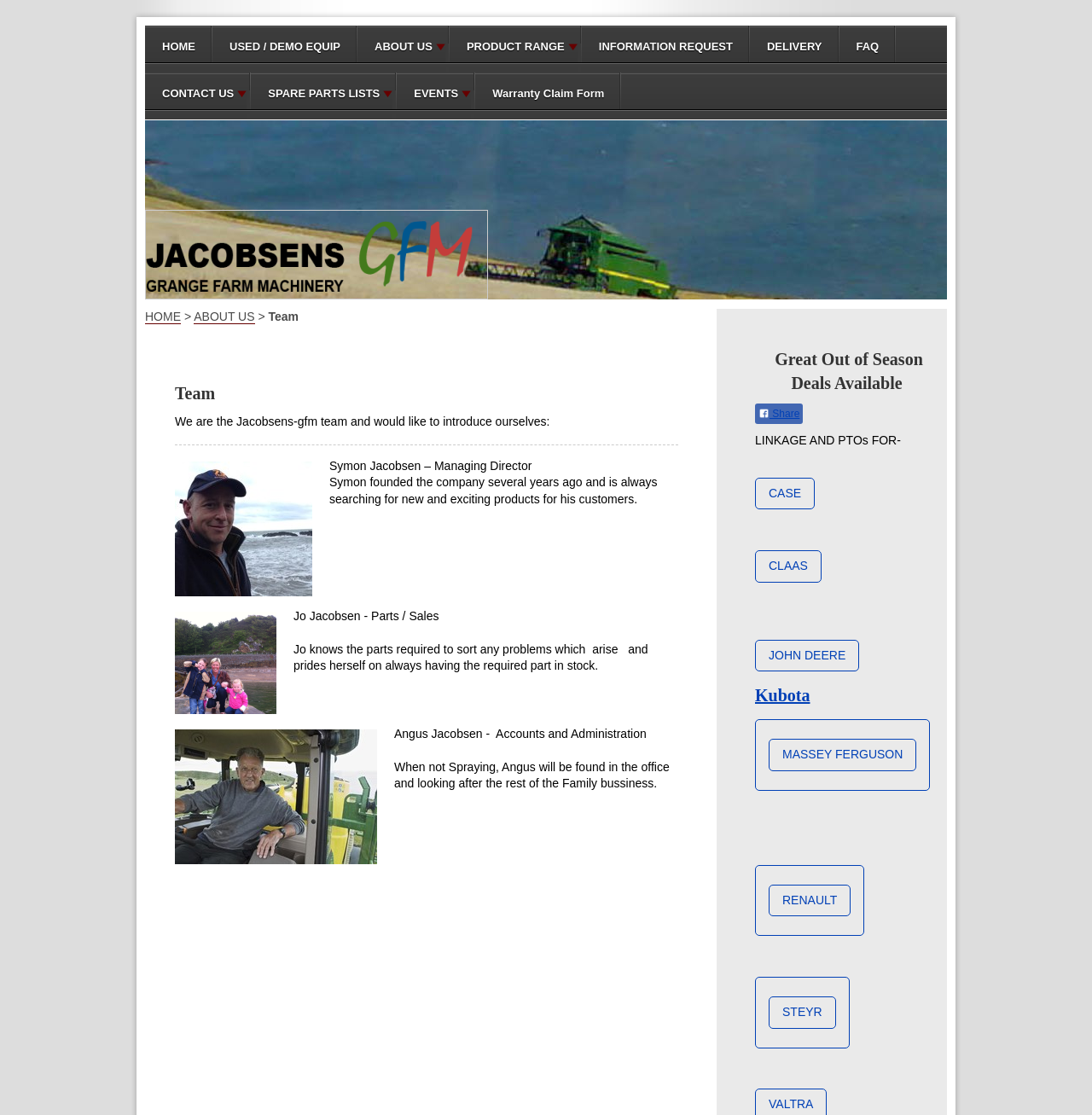Indicate the bounding box coordinates of the element that must be clicked to execute the instruction: "Click on the HOME link". The coordinates should be given as four float numbers between 0 and 1, i.e., [left, top, right, bottom].

[0.133, 0.023, 0.195, 0.065]